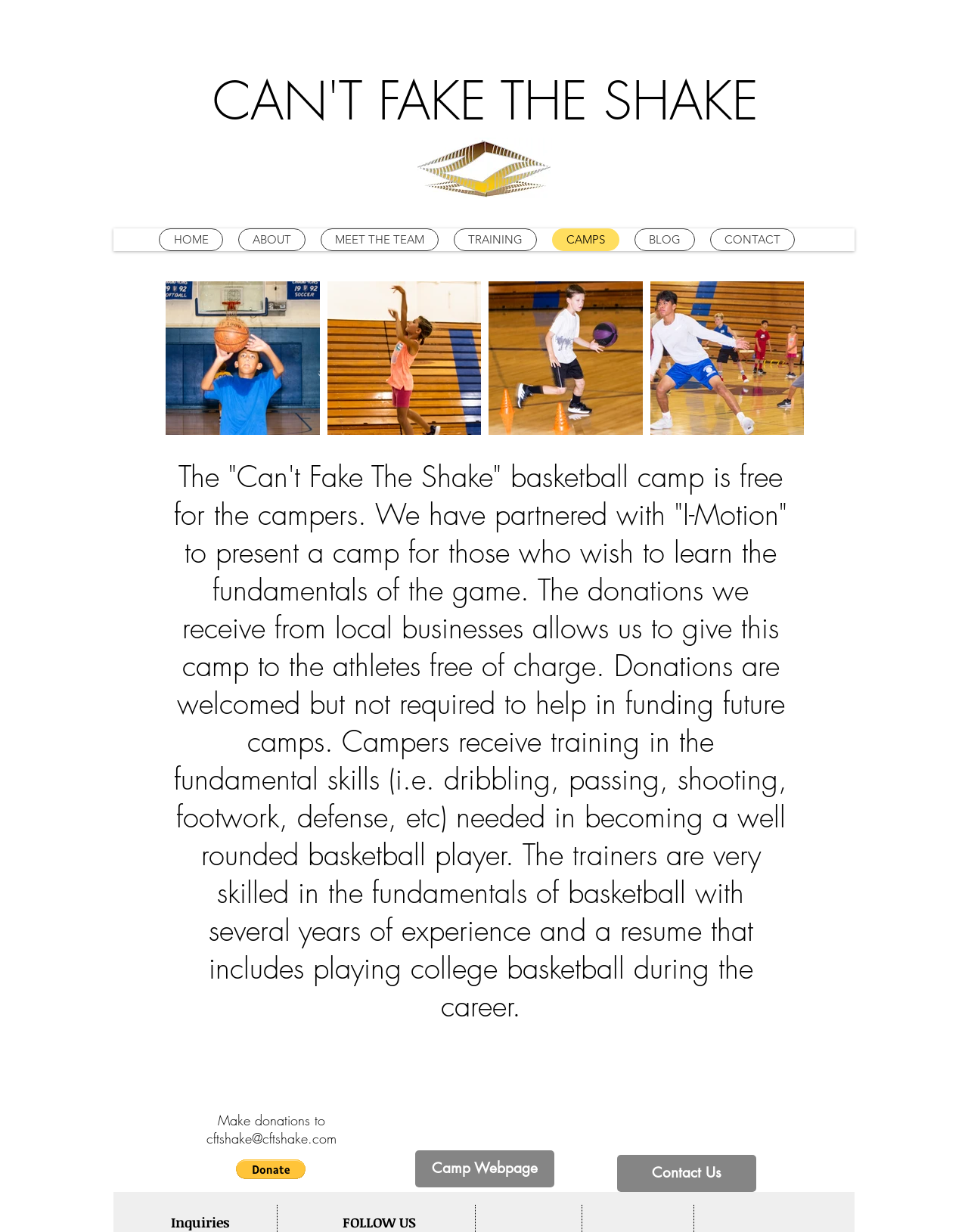What is the email address to contact for inquiries?
Respond with a short answer, either a single word or a phrase, based on the image.

cftshake@cftshake.com